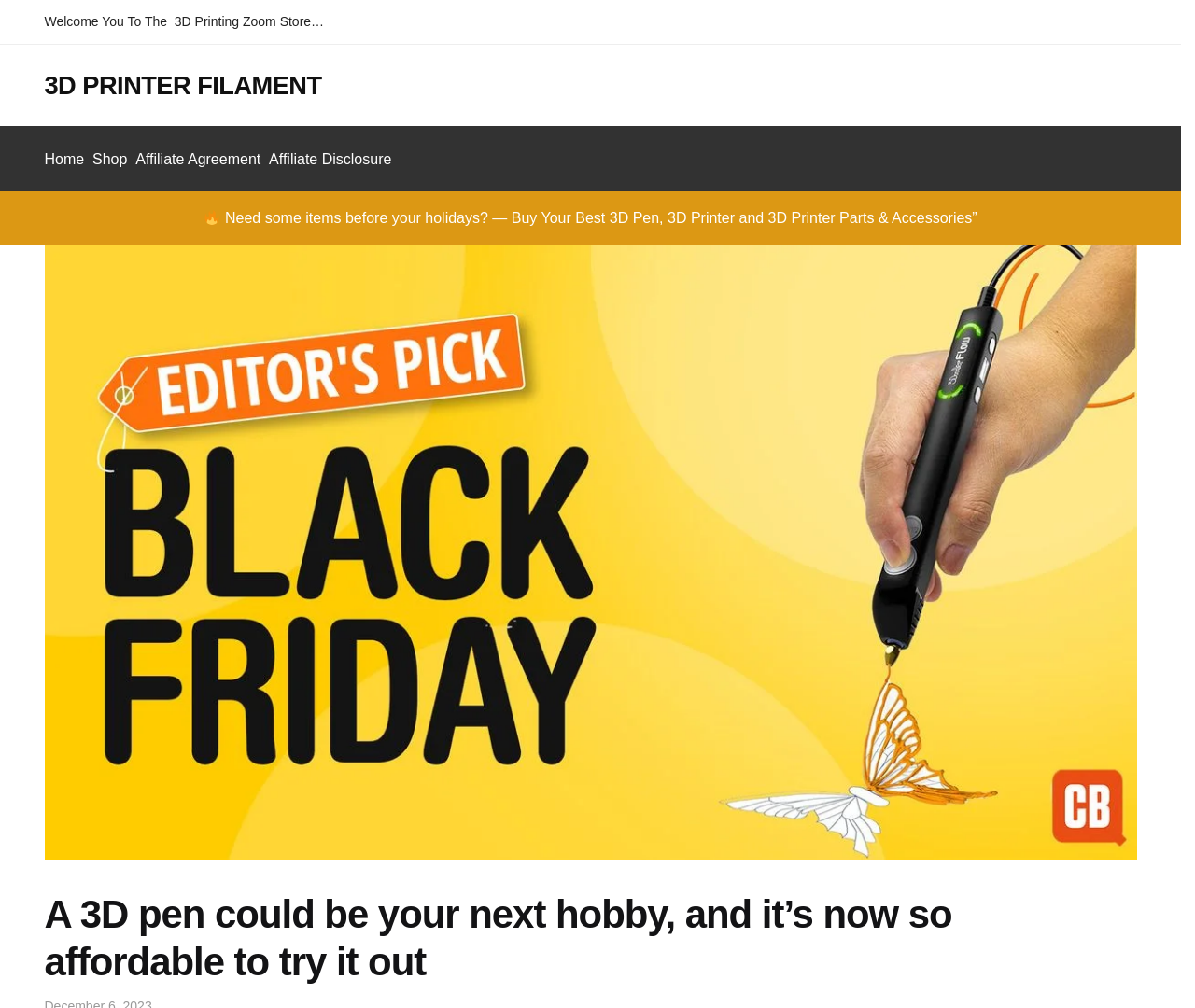Provide a single word or phrase answer to the question: 
What is the theme of the image on the page?

3D pen